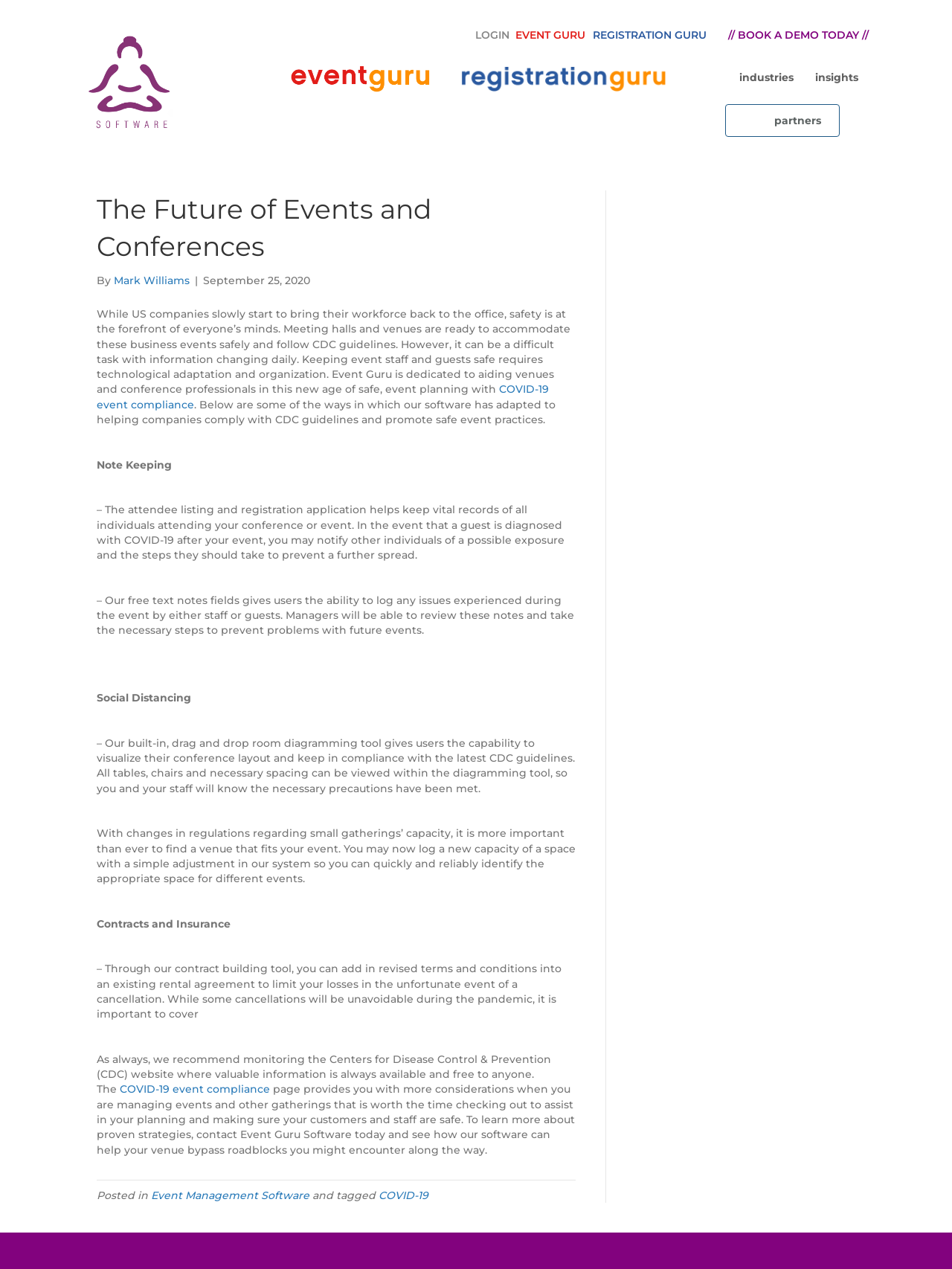Predict the bounding box of the UI element based on the description: "industries". The coordinates should be four float numbers between 0 and 1, formatted as [left, top, right, bottom].

[0.766, 0.048, 0.845, 0.073]